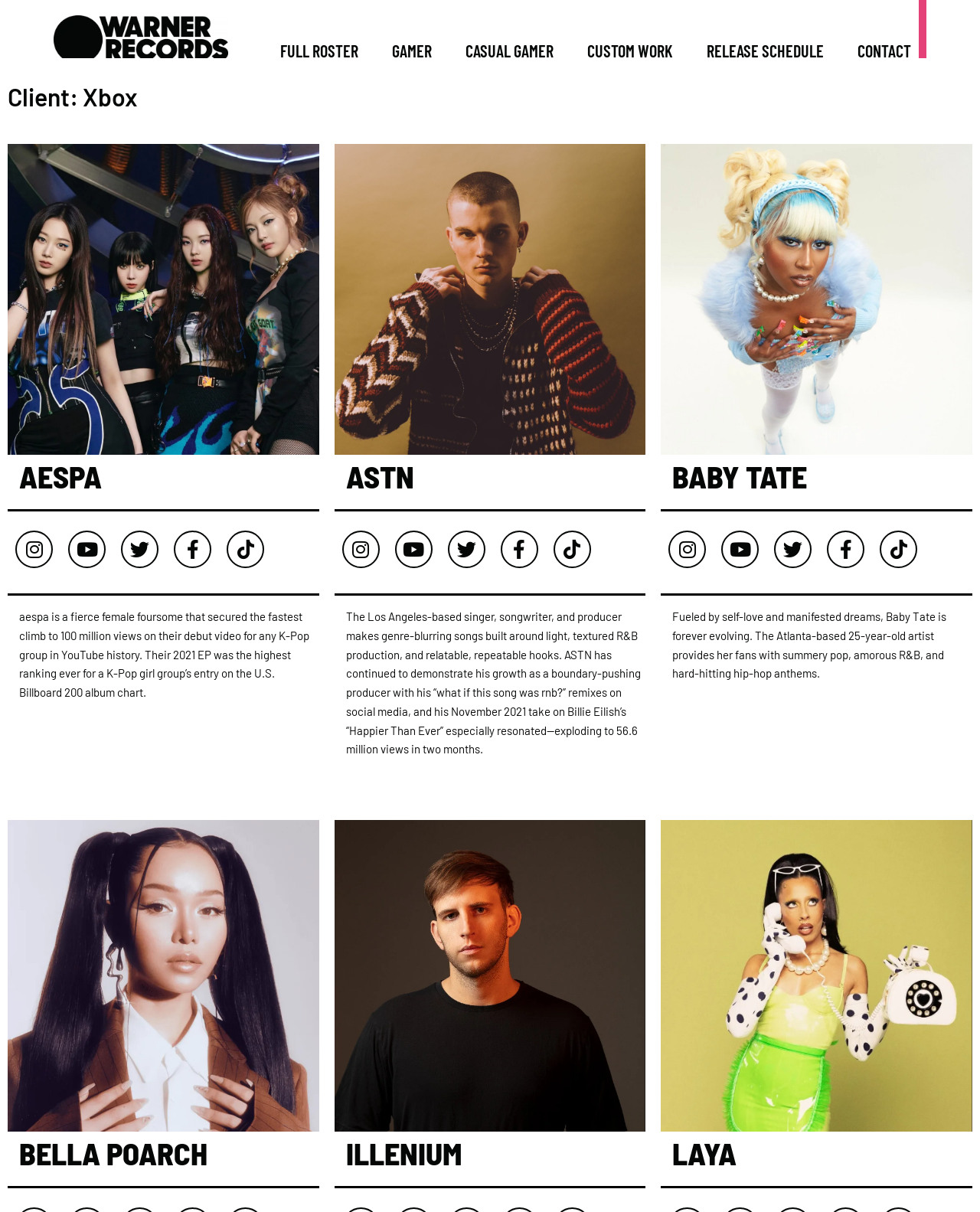What is the name of the first artist featured on this webpage?
Using the details from the image, give an elaborate explanation to answer the question.

The first artist featured on this webpage is aespa, which is indicated by the heading 'AESPA' and the accompanying image and description.